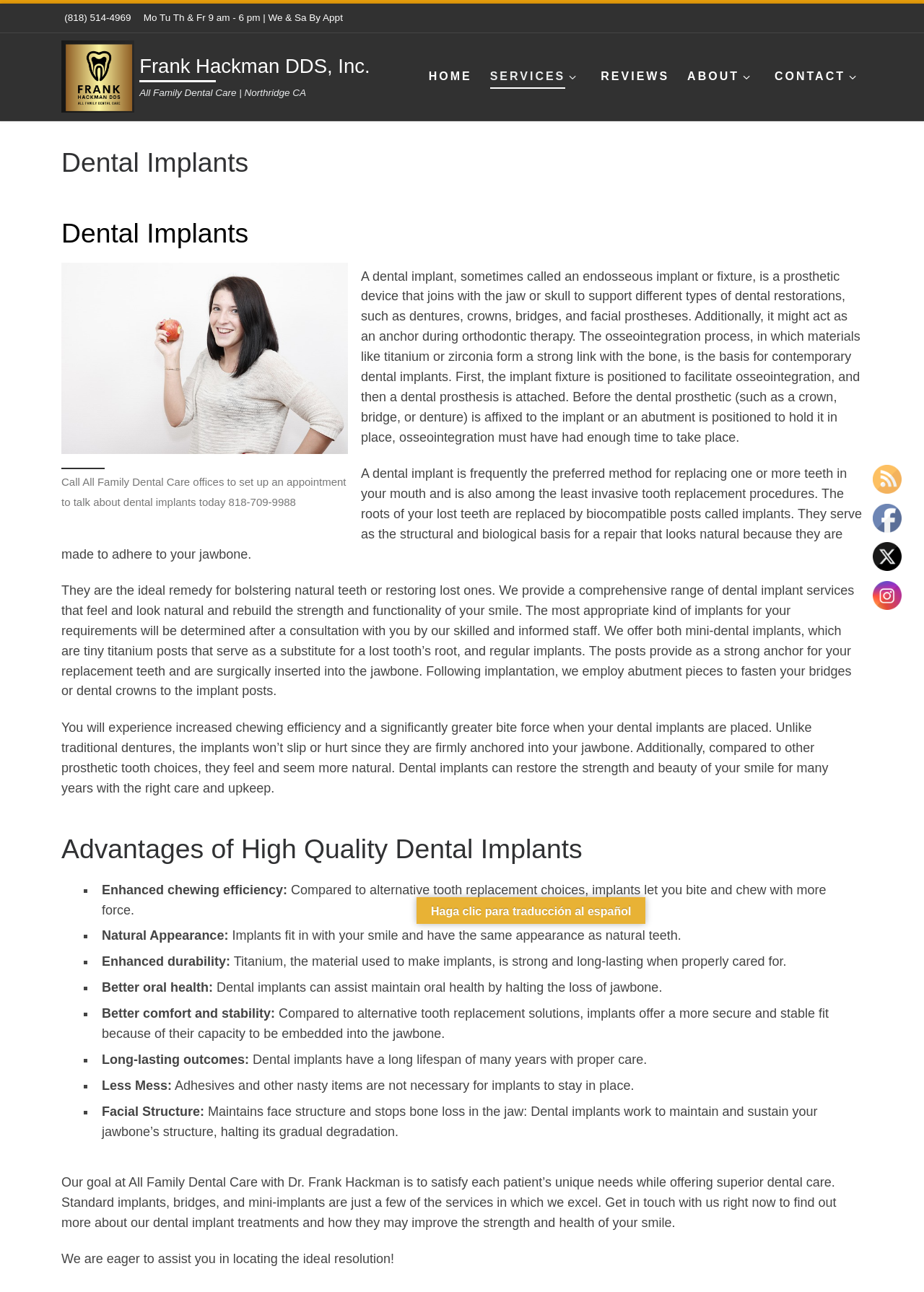What is the goal of All Family Dental Care?
Kindly offer a comprehensive and detailed response to the question.

The goal of All Family Dental Care can be found in the StaticText element with the text 'Our goal at All Family Dental Care with Dr. Frank Hackman is to satisfy each patient’s unique needs while offering superior dental care.'.